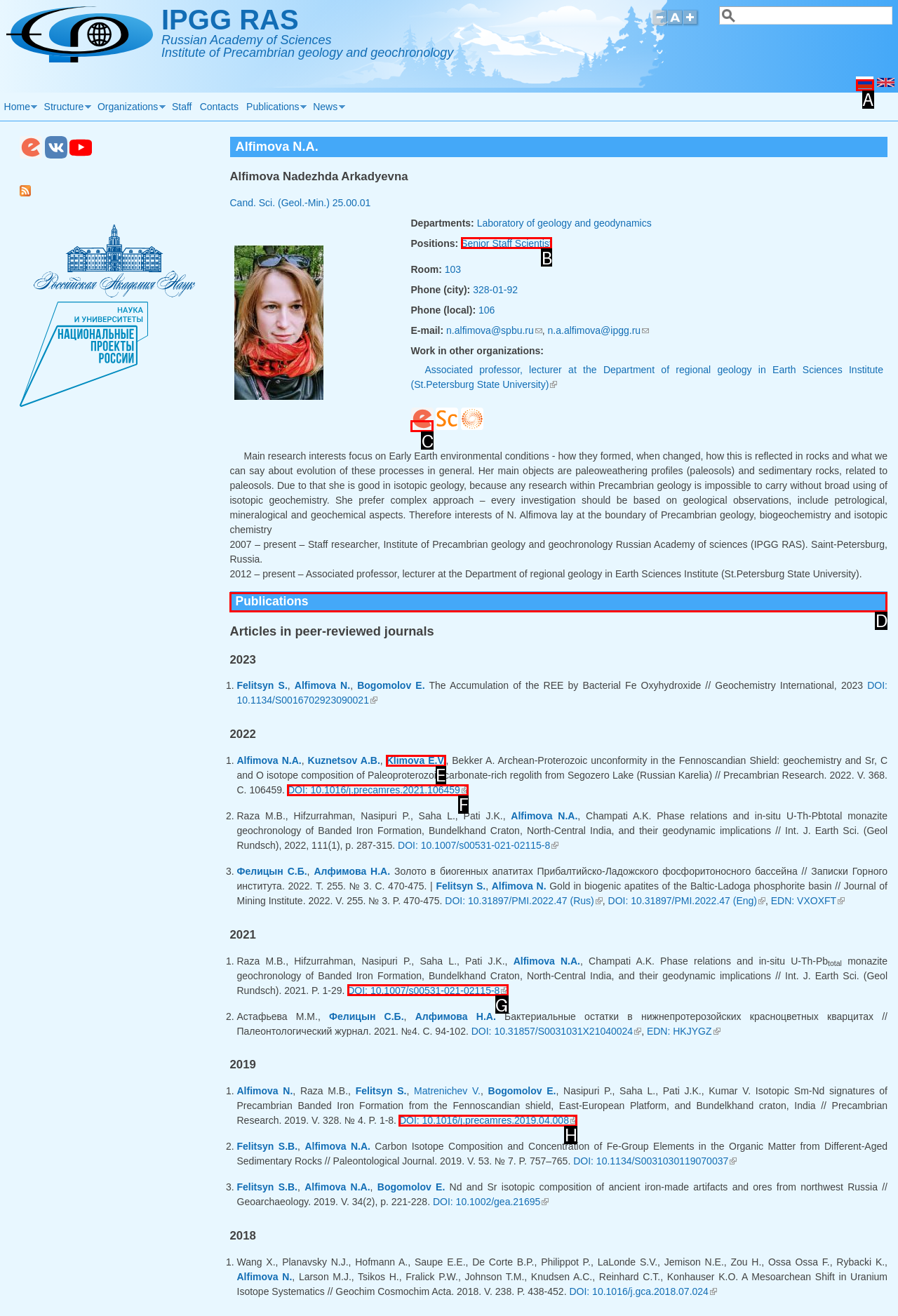Choose the letter of the element that should be clicked to complete the task: View Alfimova N.A.'s publications
Answer with the letter from the possible choices.

D